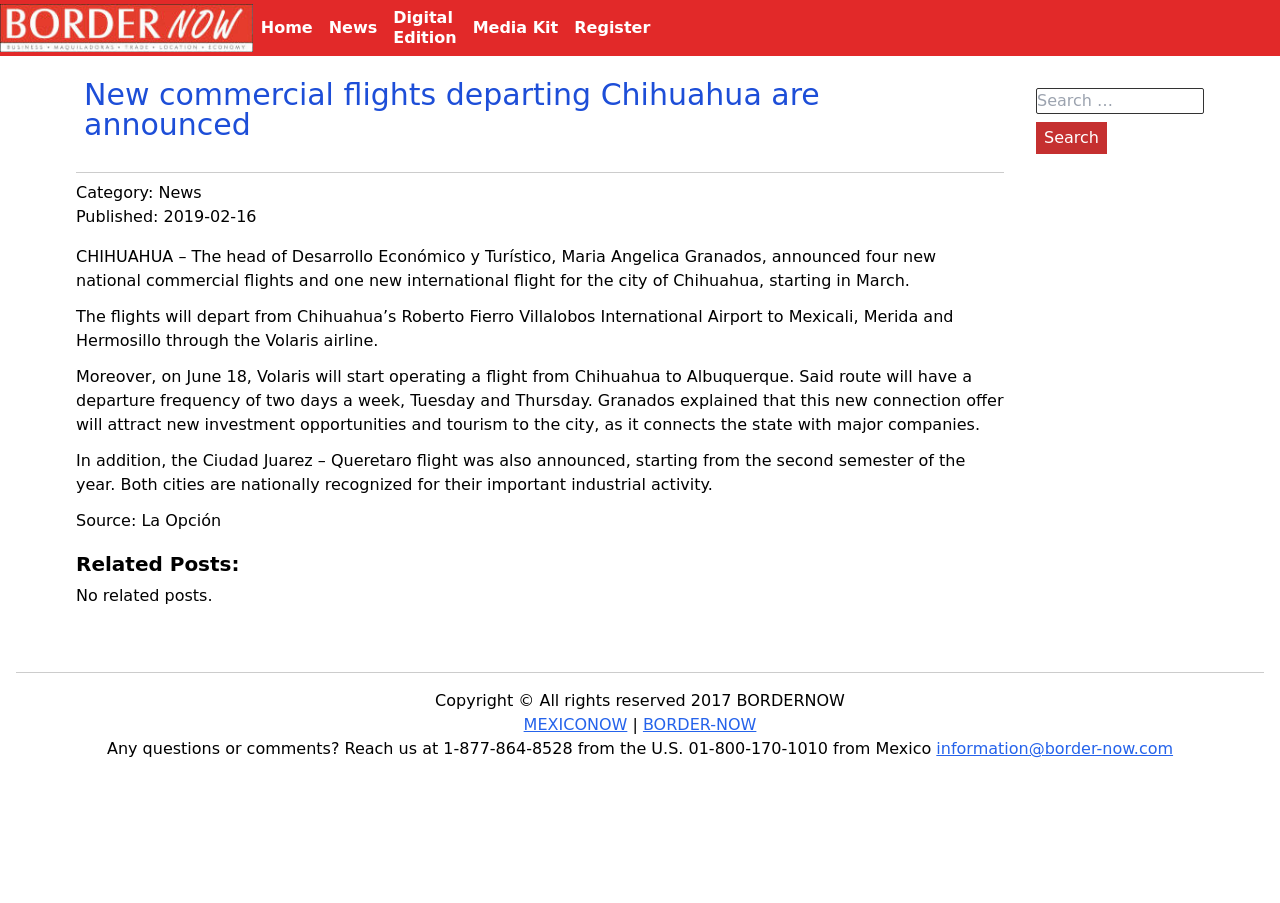Please specify the bounding box coordinates in the format (top-left x, top-left y, bottom-right x, bottom-right y), with all values as floating point numbers between 0 and 1. Identify the bounding box of the UI element described by: <img src="http://www.border-now.com/images/logo.jpg" alt="Border-Now">

[0.0, 0.004, 0.197, 0.058]